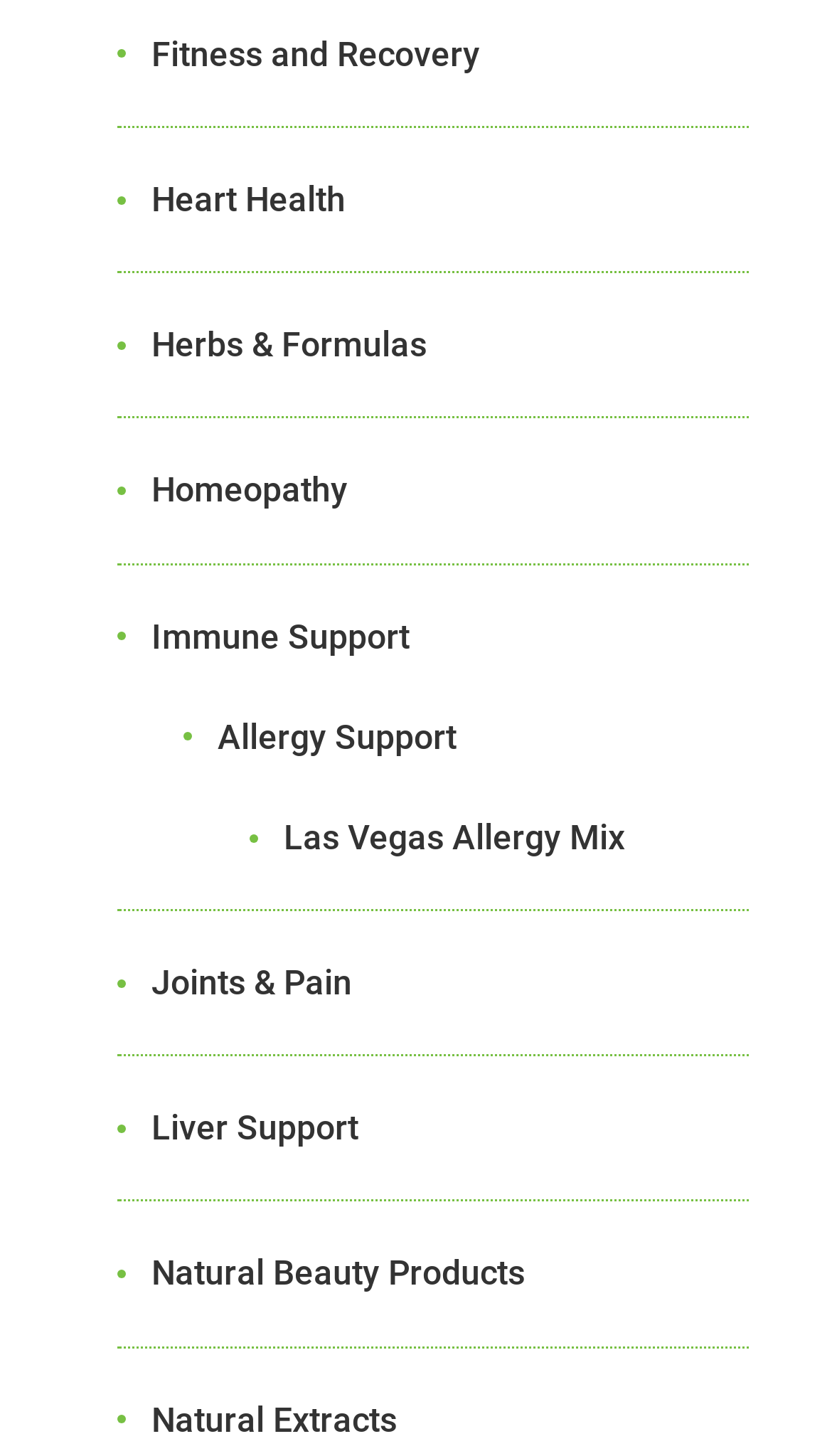Find the bounding box coordinates for the HTML element described as: "Las Vegas Allergy Mix". The coordinates should consist of four float values between 0 and 1, i.e., [left, top, right, bottom].

[0.341, 0.555, 0.9, 0.595]